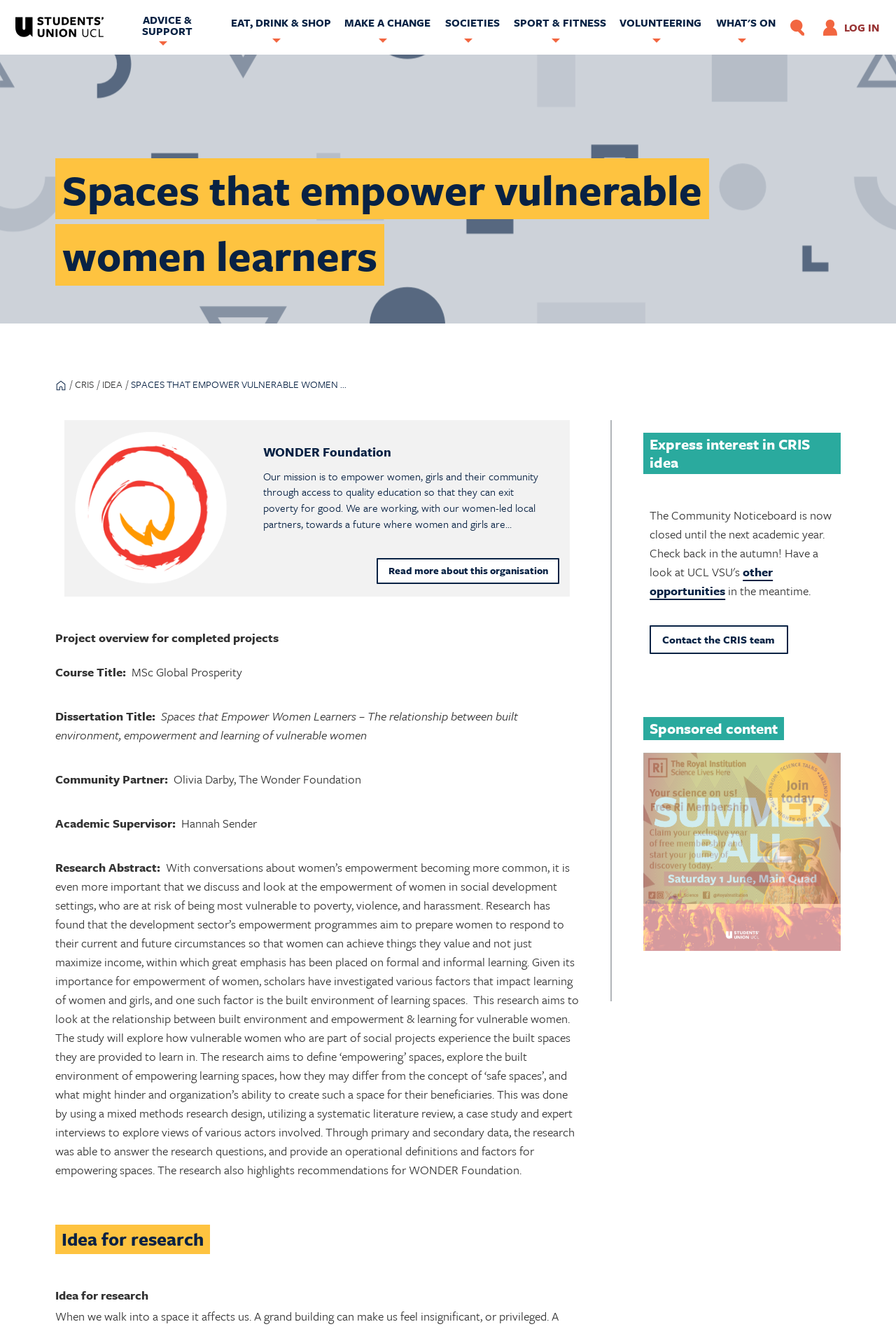What is the title of the dissertation?
Using the image as a reference, answer the question with a short word or phrase.

Spaces that Empower Women Learners